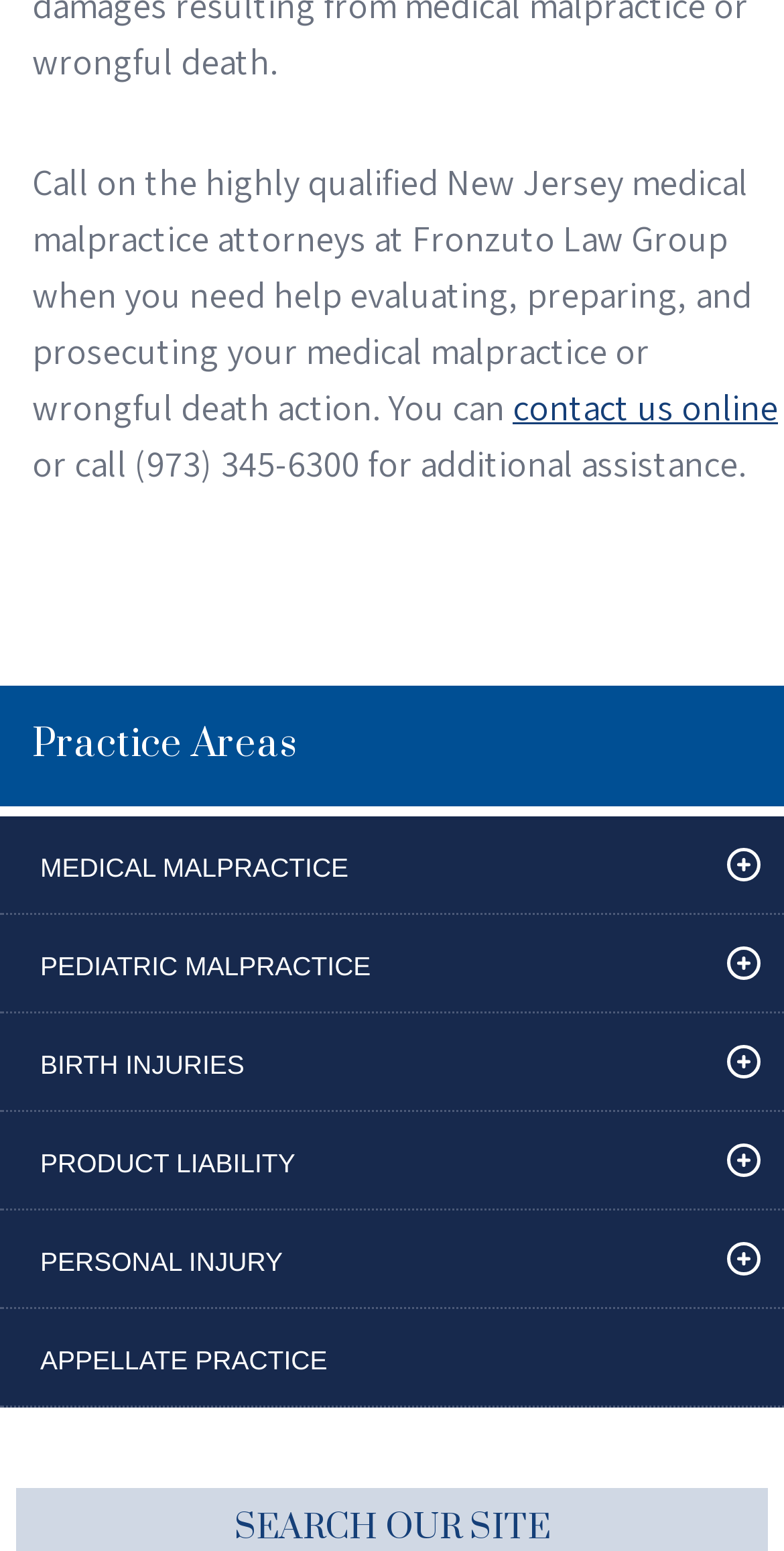Determine the bounding box coordinates of the clickable area required to perform the following instruction: "call (973) 345-6300 for assistance". The coordinates should be represented as four float numbers between 0 and 1: [left, top, right, bottom].

[0.041, 0.284, 0.951, 0.314]